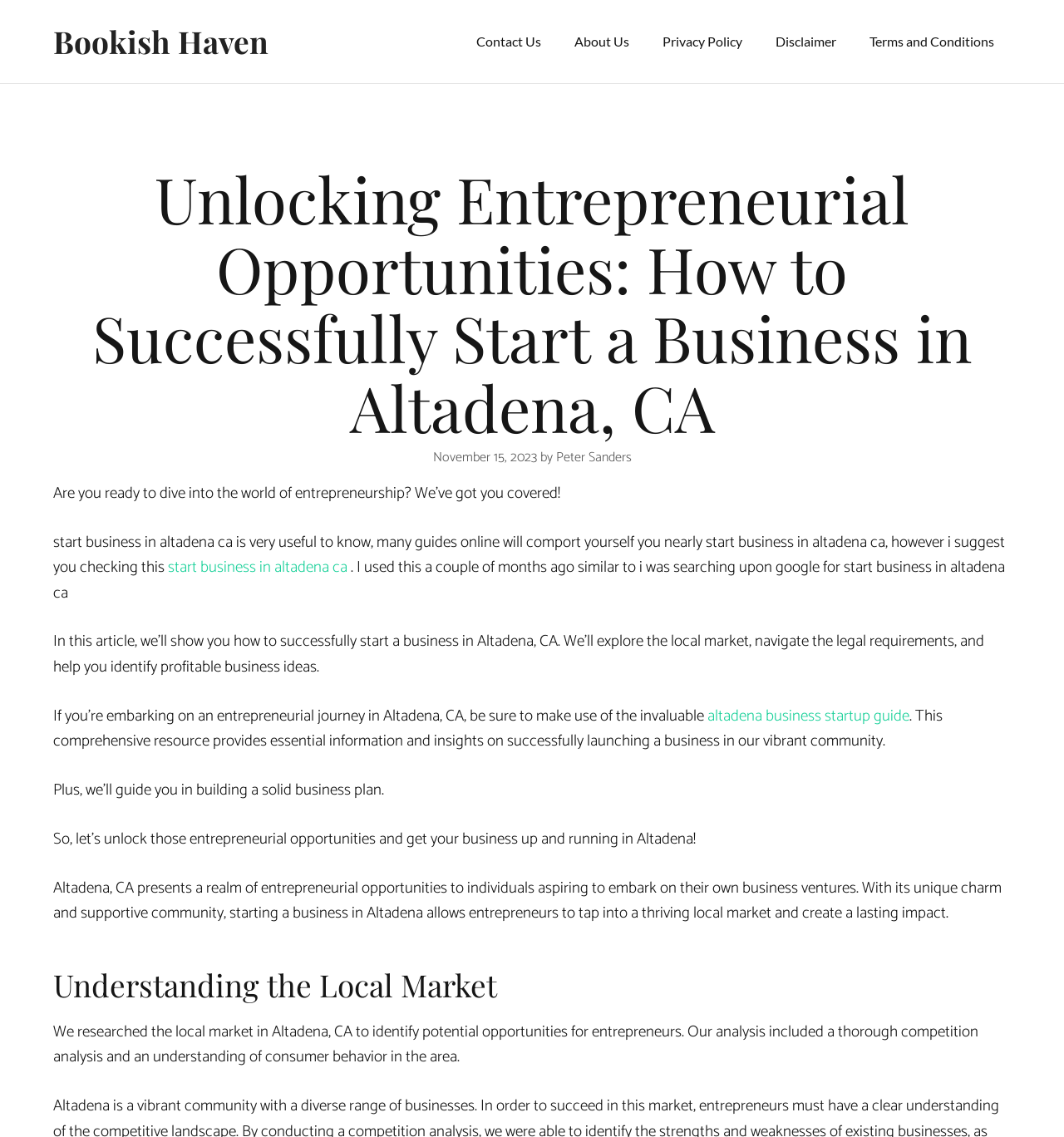What is the main topic of this article?
Please respond to the question with a detailed and well-explained answer.

The main topic of this article is starting a business in Altadena, CA, as indicated by the header and the content of the article, which provides guidance and information on how to successfully start a business in Altadena, CA.